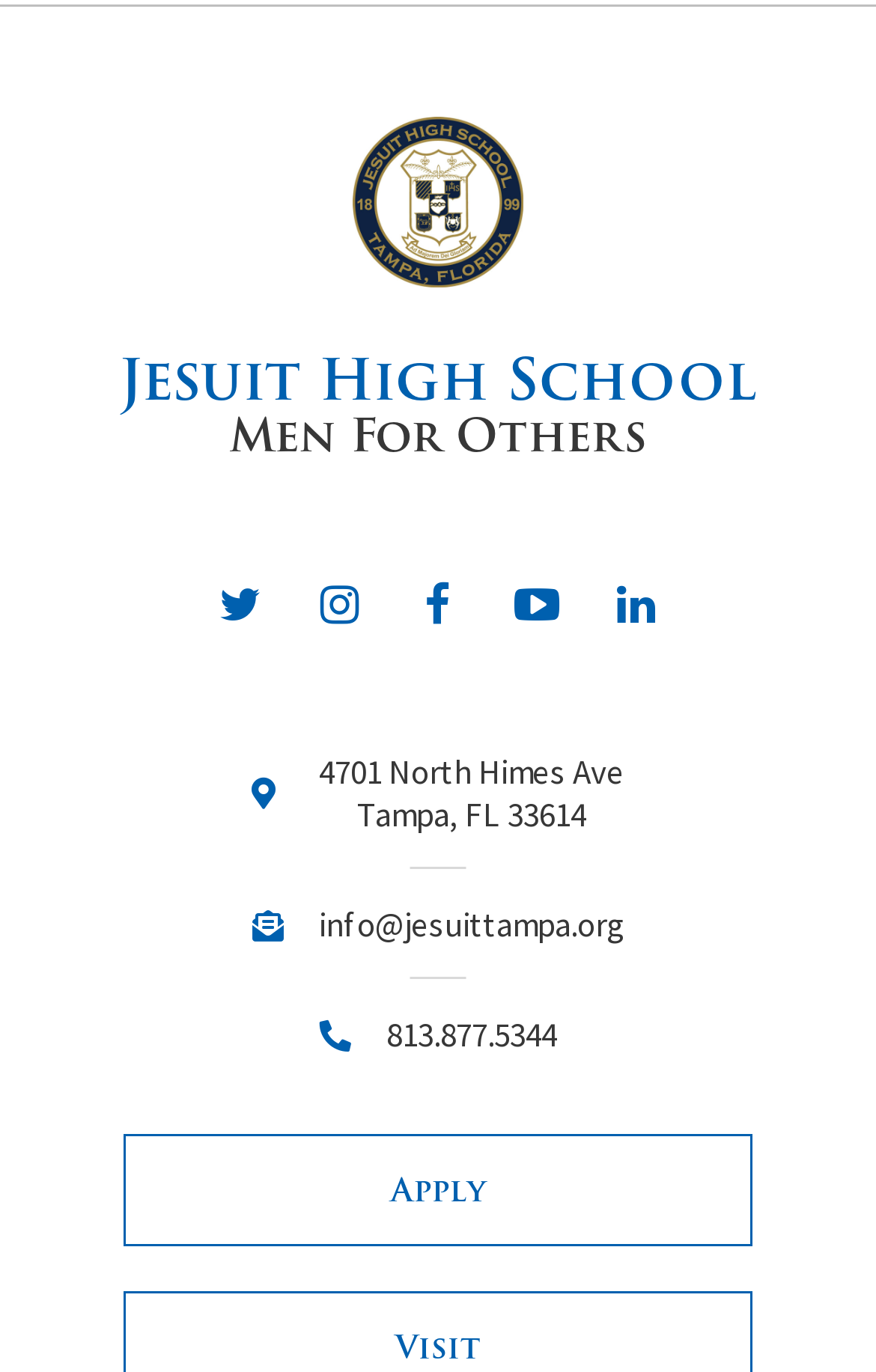What is the email address of the high school?
Provide a thorough and detailed answer to the question.

The email address of the high school can be found in the middle section of the webpage, where it is written as a static text element.